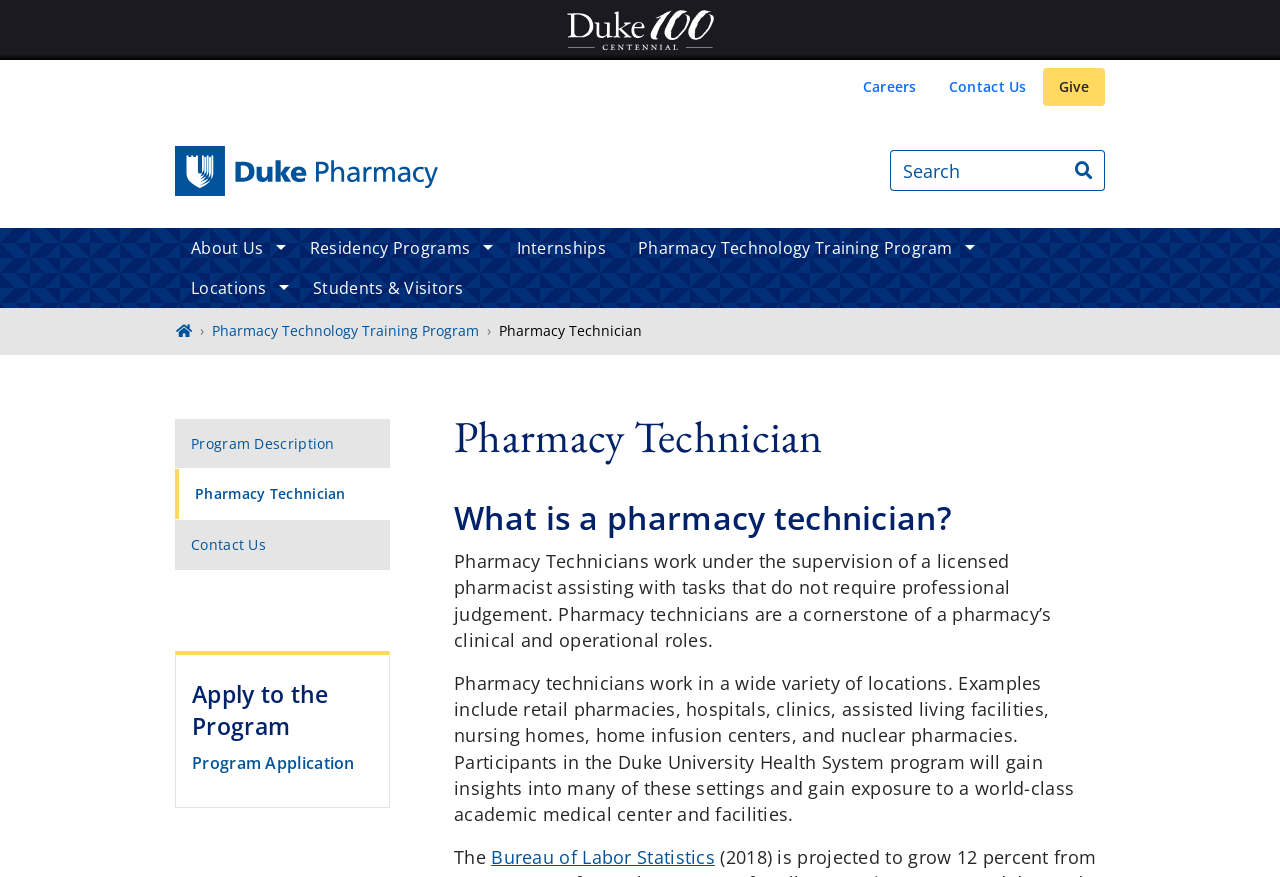Determine the bounding box coordinates of the element's region needed to click to follow the instruction: "Contact us". Provide these coordinates as four float numbers between 0 and 1, formatted as [left, top, right, bottom].

[0.729, 0.078, 0.815, 0.12]